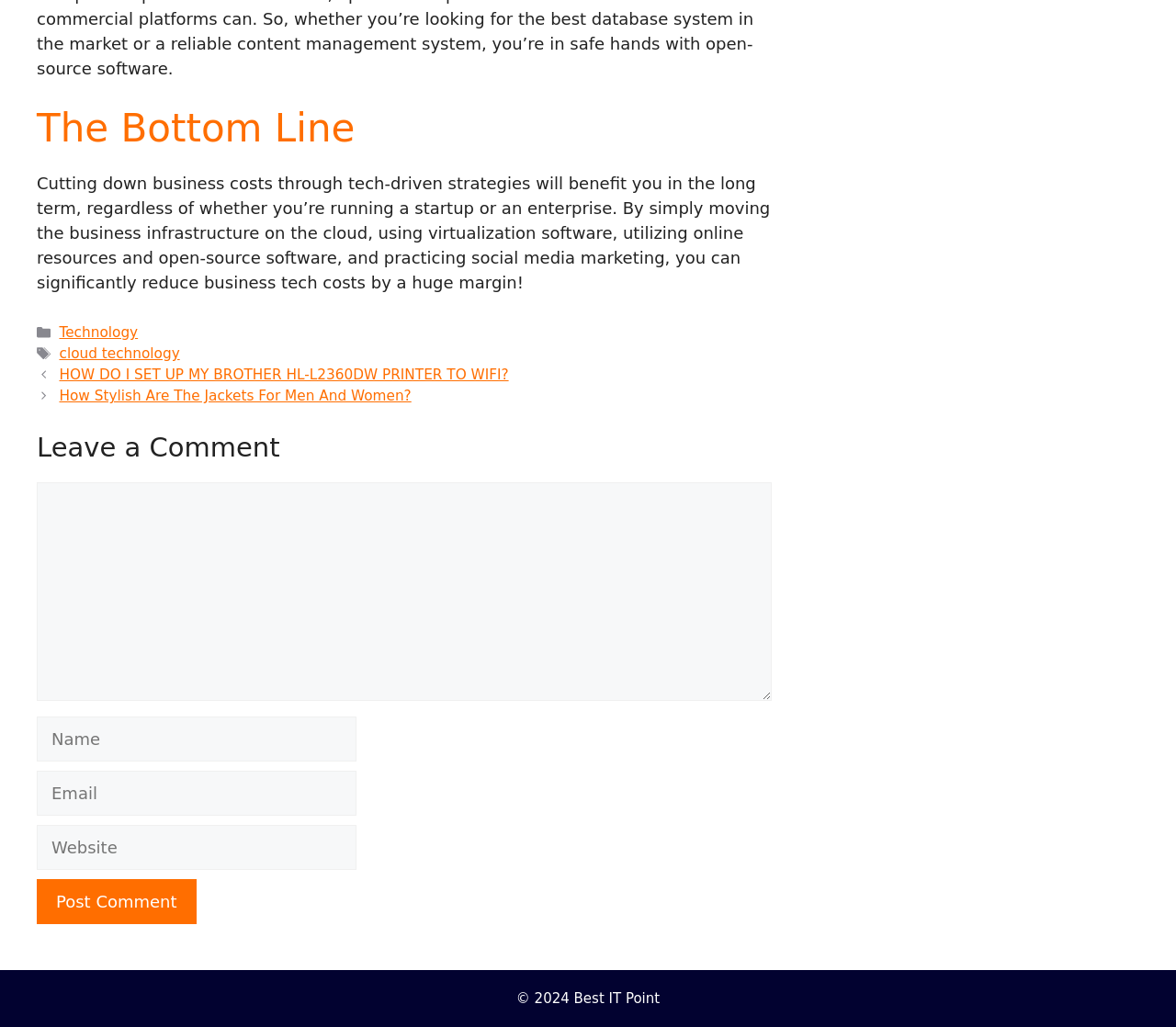Use a single word or phrase to answer this question: 
What is the main topic of the article?

Cutting business costs